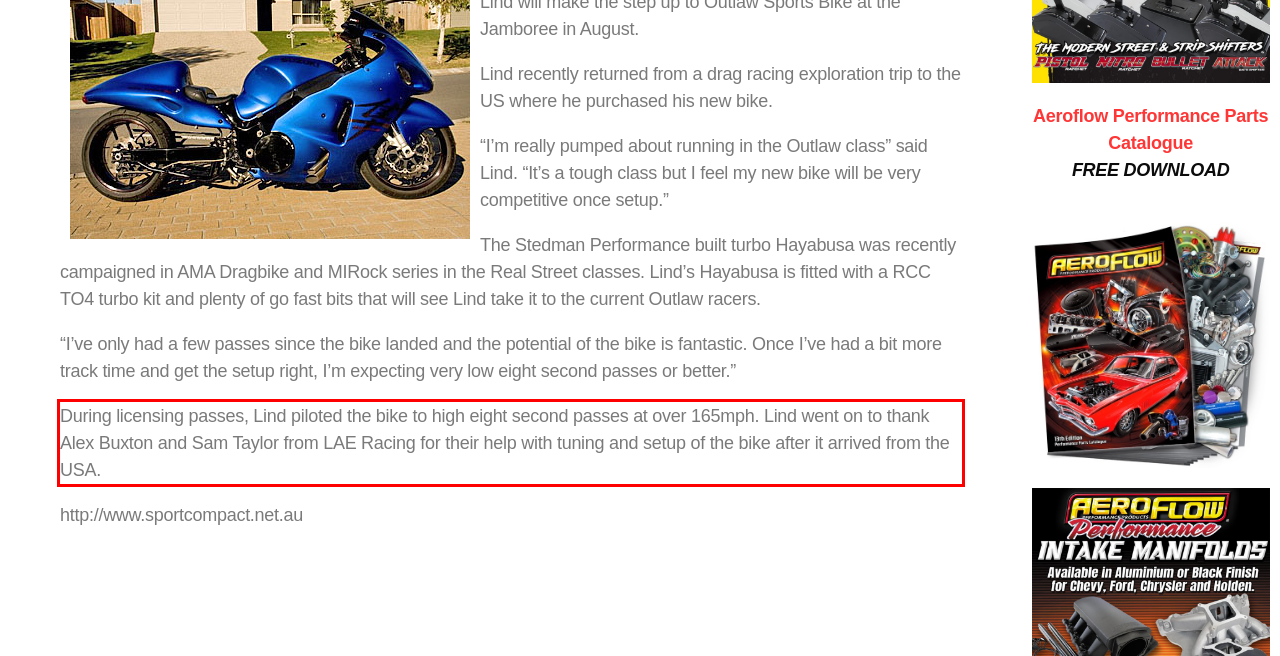Examine the screenshot of the webpage, locate the red bounding box, and perform OCR to extract the text contained within it.

During licensing passes, Lind piloted the bike to high eight second passes at over 165mph. Lind went on to thank Alex Buxton and Sam Taylor from LAE Racing for their help with tuning and setup of the bike after it arrived from the USA.